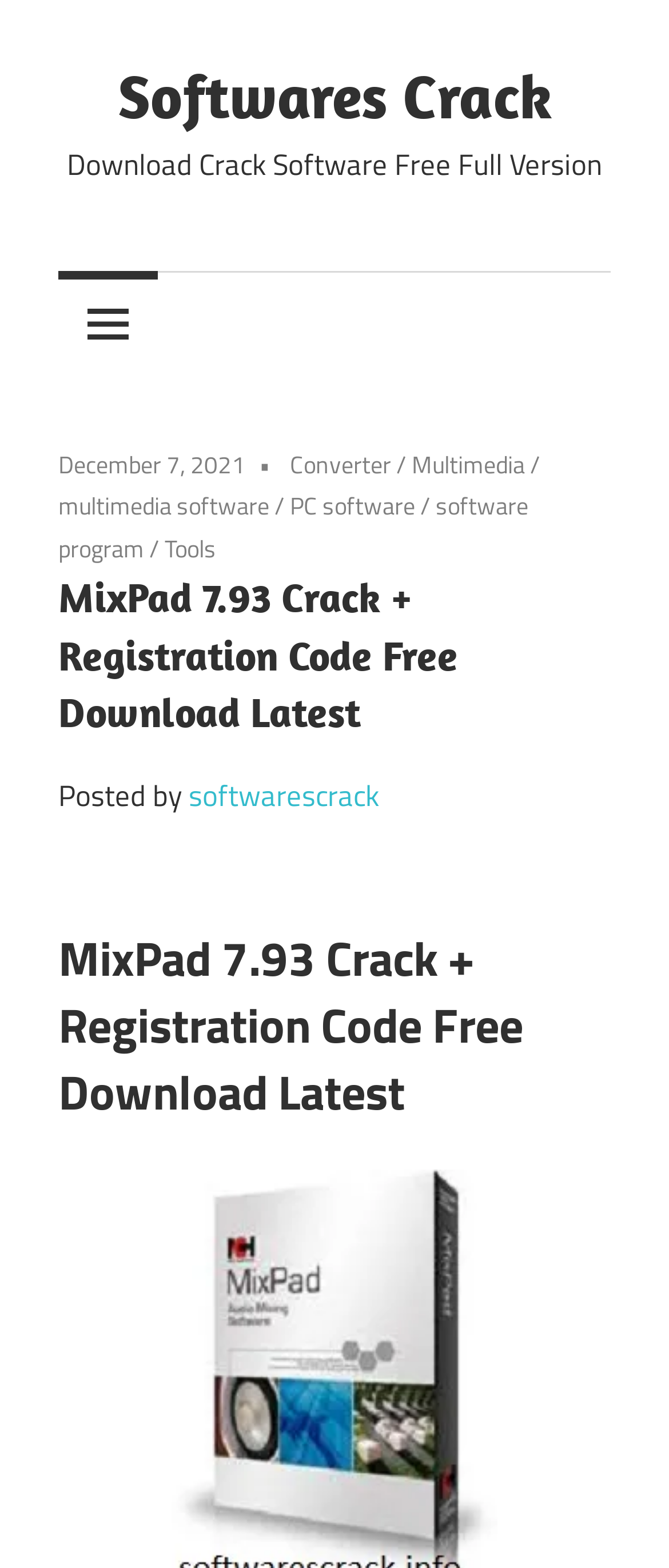What is the purpose of MixPad software?
Utilize the image to construct a detailed and well-explained answer.

The purpose of MixPad software can be inferred from the text on the webpage, which mentions that it is 'free audio production and recording software', suggesting that it is used for audio production and recording purposes.